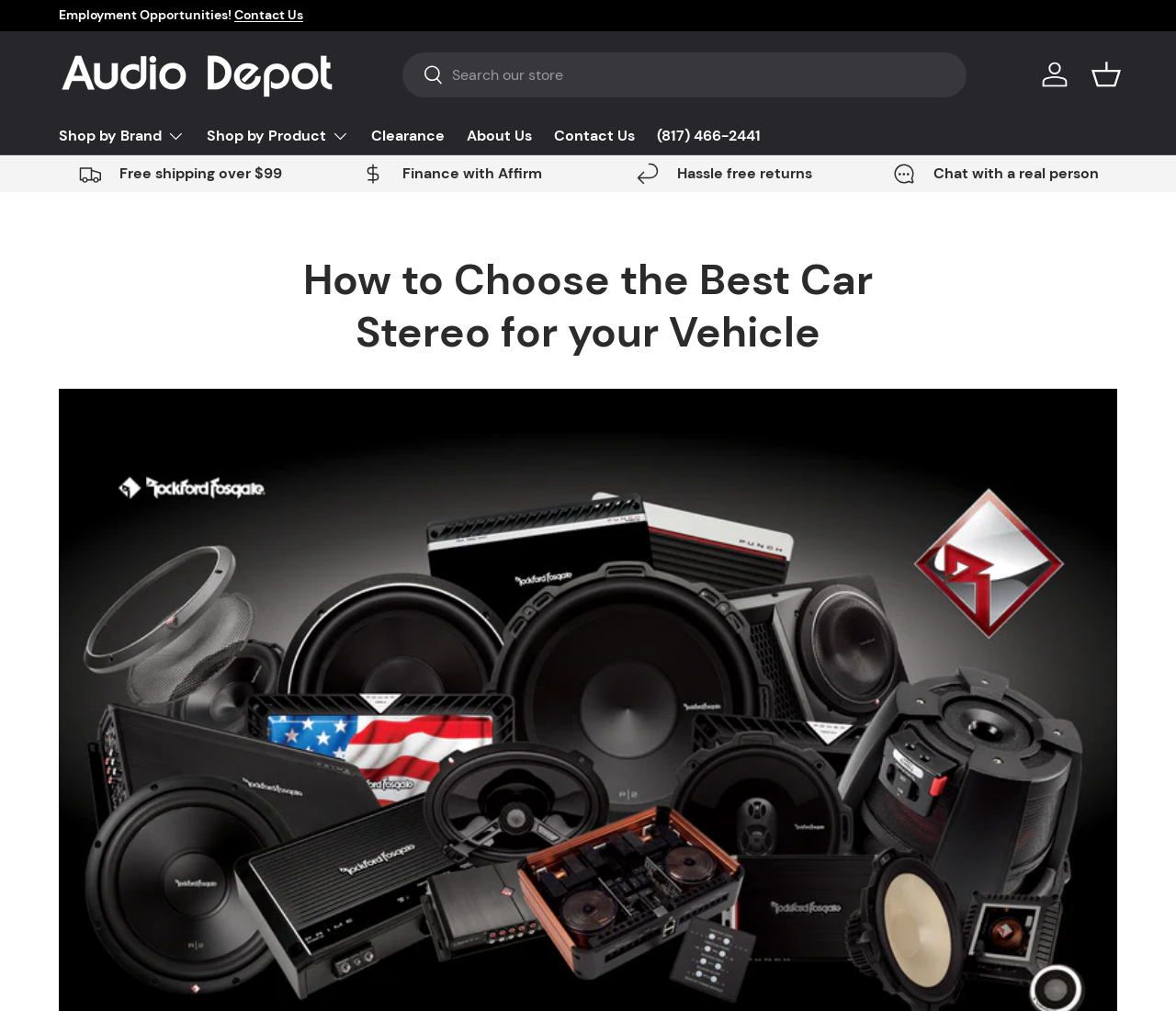Locate the bounding box coordinates of the clickable region necessary to complete the following instruction: "Log in to your account". Provide the coordinates in the format of four float numbers between 0 and 1, i.e., [left, top, right, bottom].

[0.88, 0.053, 0.914, 0.093]